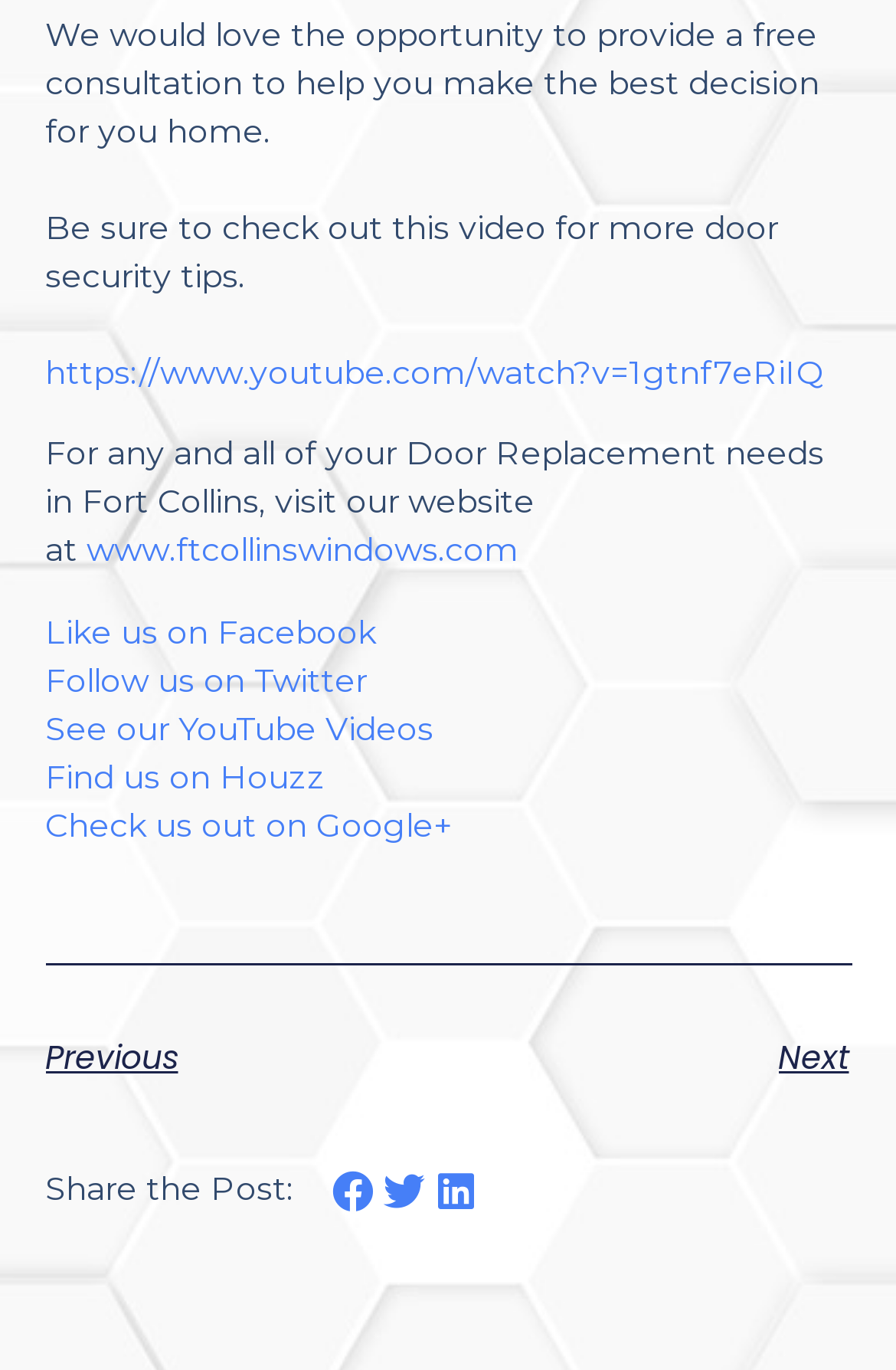Locate the UI element described by May 2024 Outlet Sales in the provided webpage screenshot. Return the bounding box coordinates in the format (top-left x, top-left y, bottom-right x, bottom-right y), ensuring all values are between 0 and 1.

None